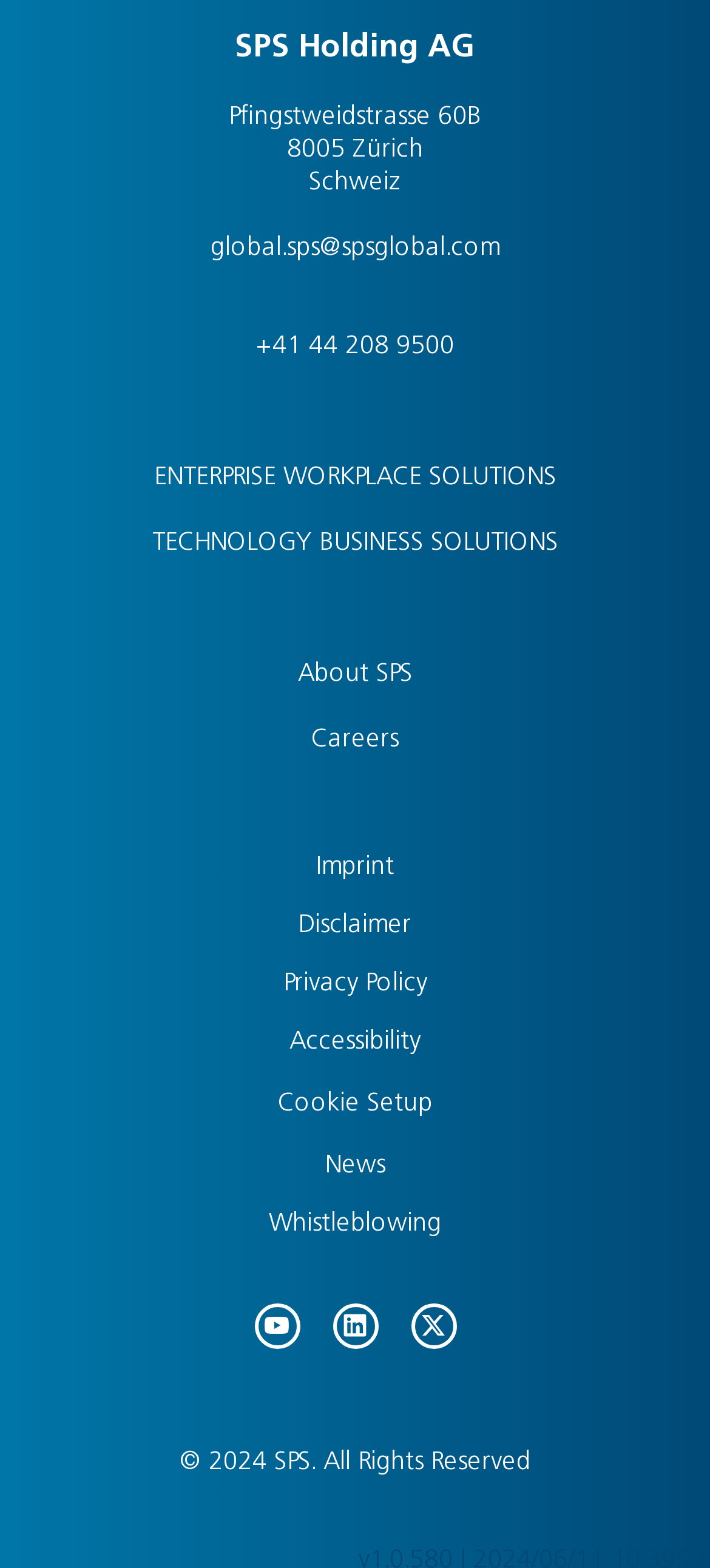Can you specify the bounding box coordinates for the region that should be clicked to fulfill this instruction: "Learn about Enterprise Workplace Solutions".

[0.217, 0.296, 0.783, 0.313]